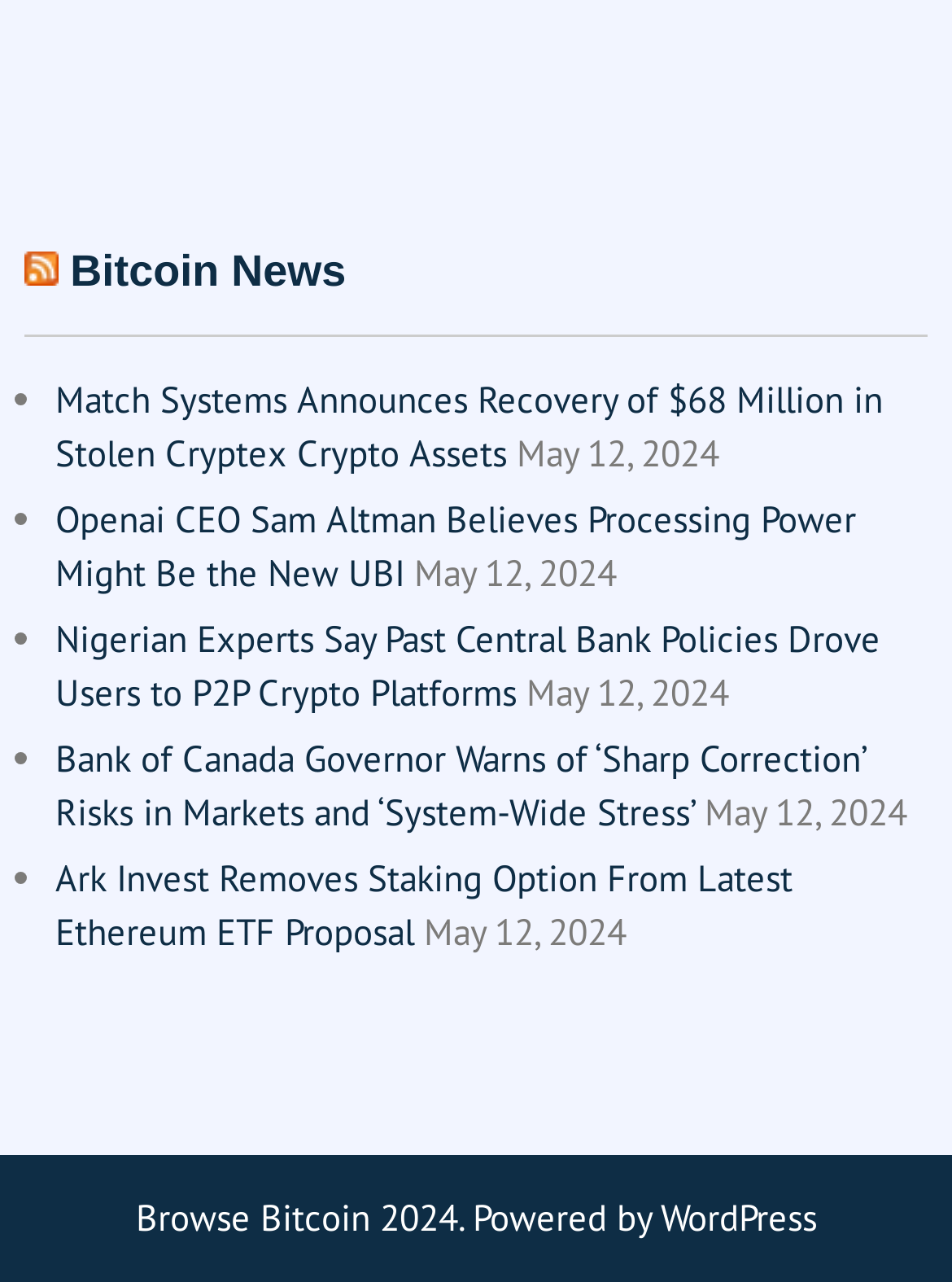Find the UI element described as: "parent_node: Bitcoin News" and predict its bounding box coordinates. Ensure the coordinates are four float numbers between 0 and 1, [left, top, right, bottom].

[0.025, 0.192, 0.061, 0.23]